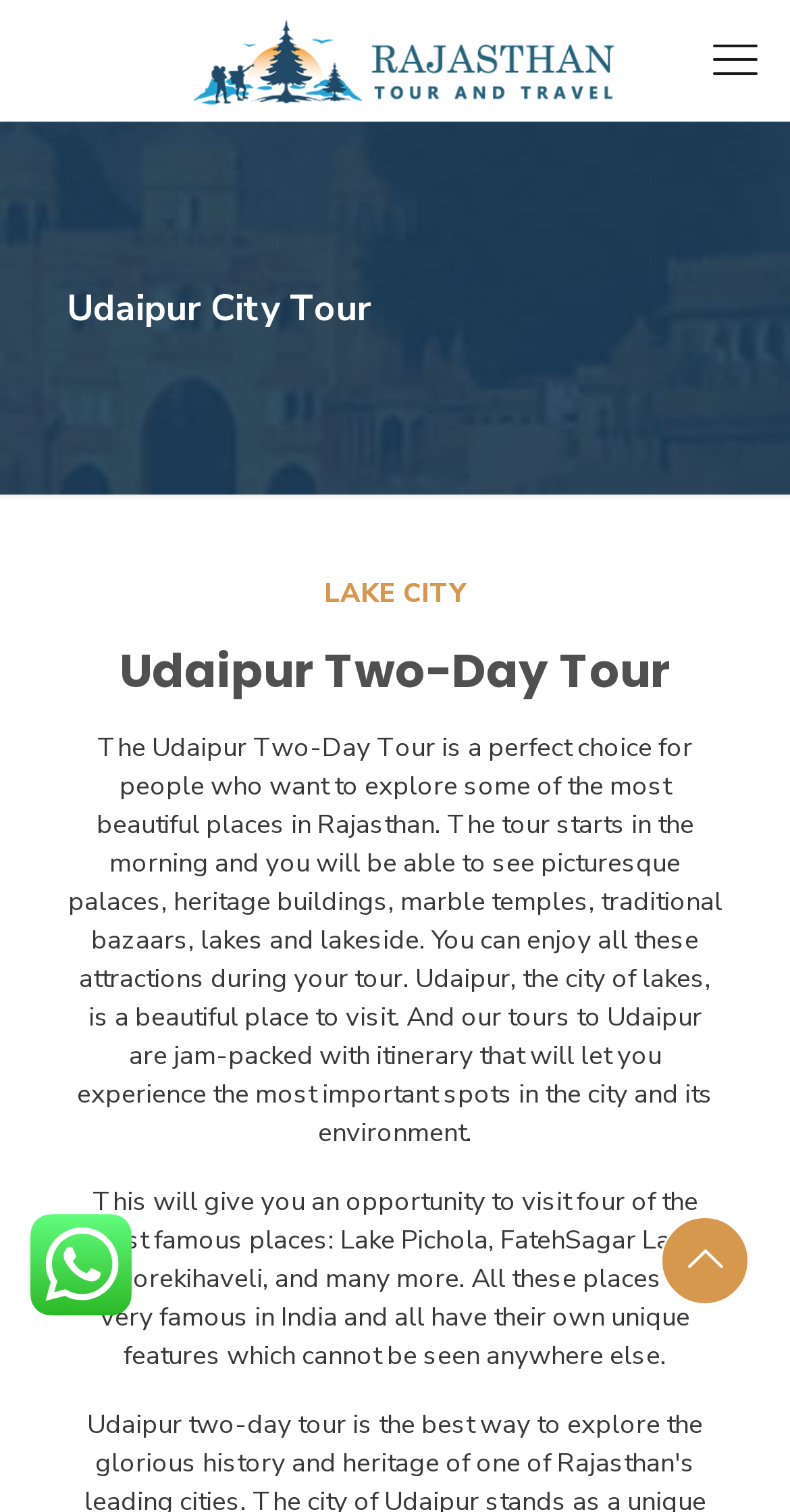Please find the top heading of the webpage and generate its text.

Udaipur City Tour